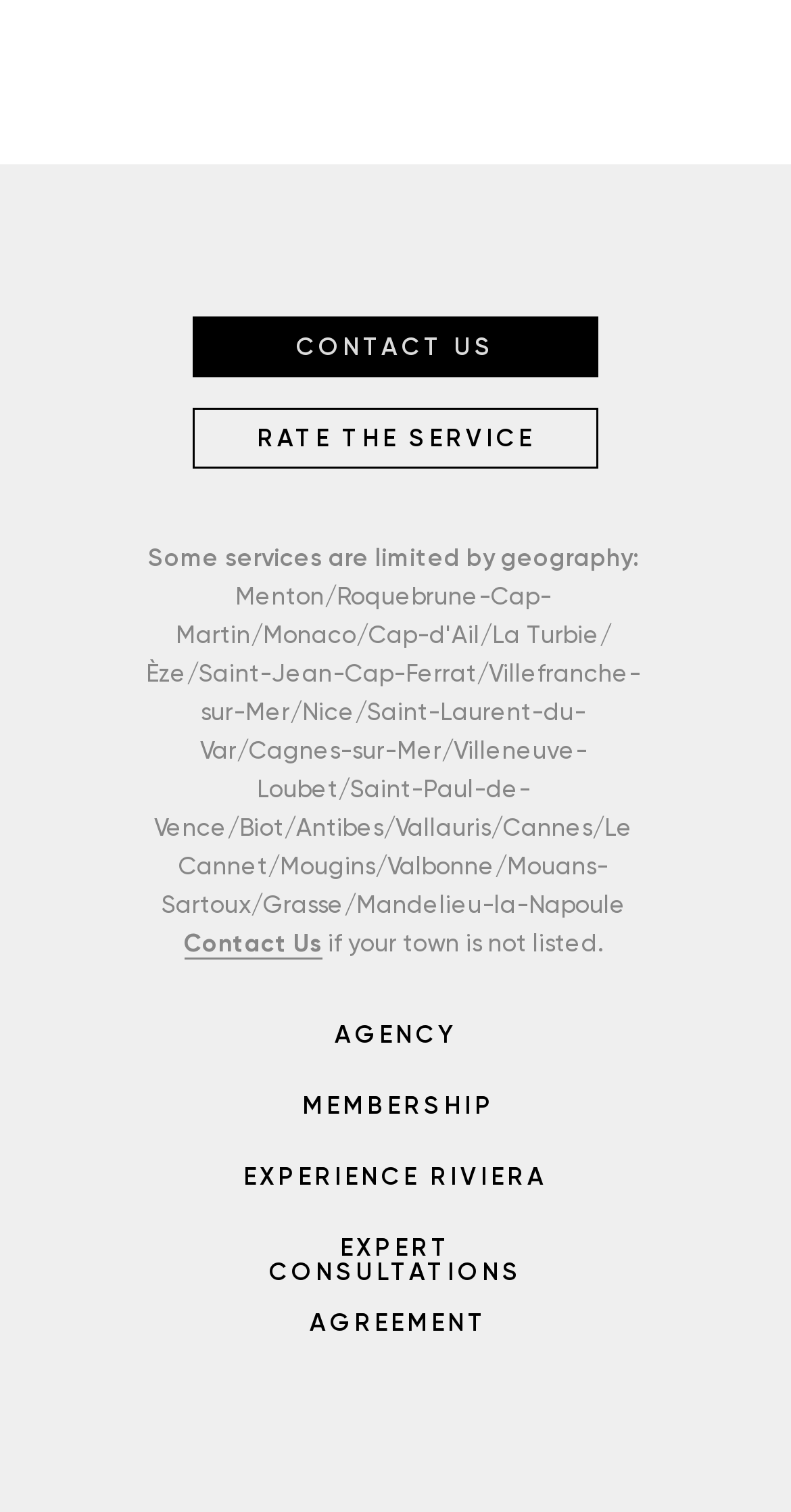Please specify the bounding box coordinates for the clickable region that will help you carry out the instruction: "visit Youth Football Camp".

None